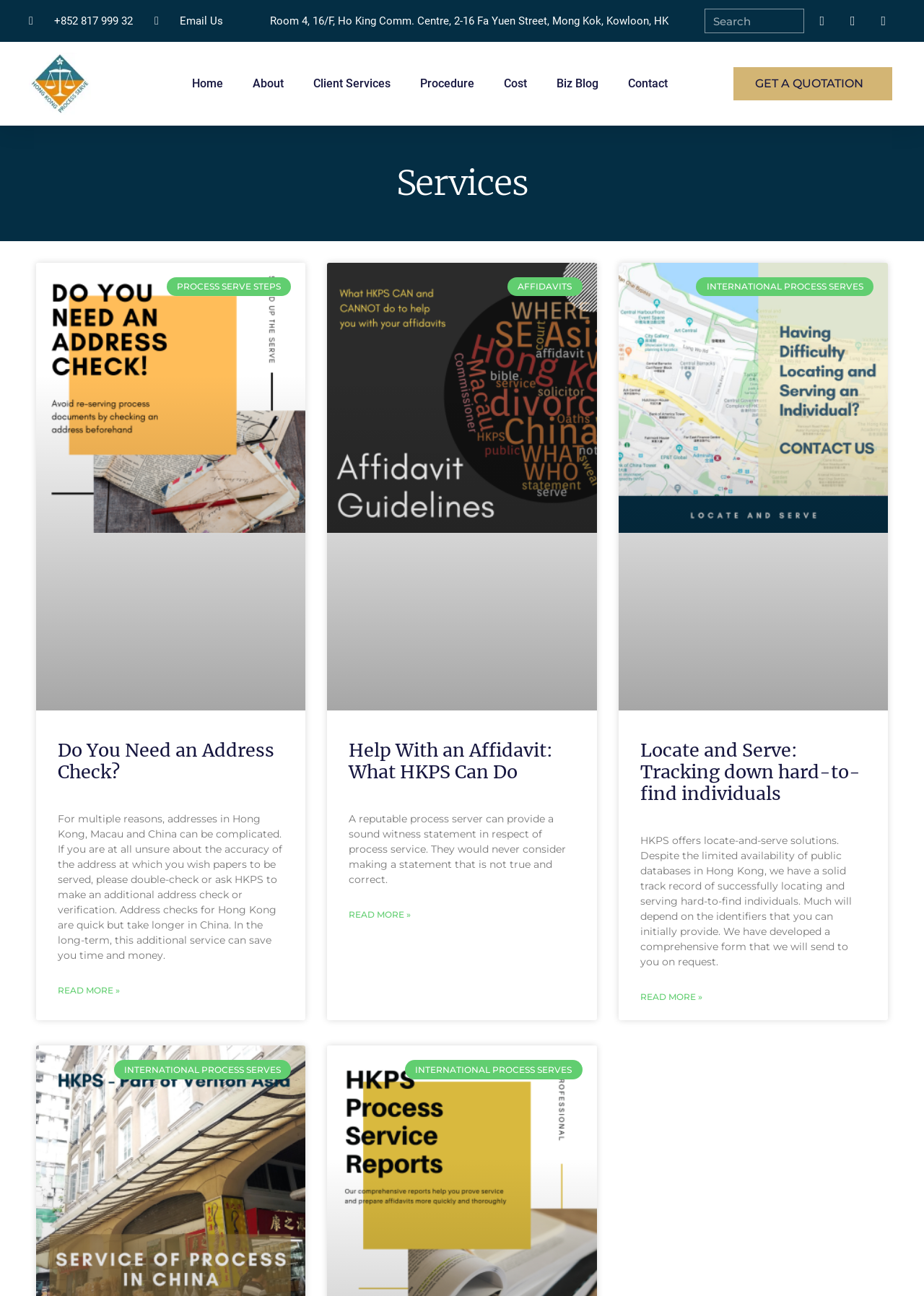Look at the image and write a detailed answer to the question: 
What is the phone number to contact?

I found the phone number by looking at the top section of the webpage, where the contact information is displayed. The phone number is +852 817 999 32, which is a clickable link.